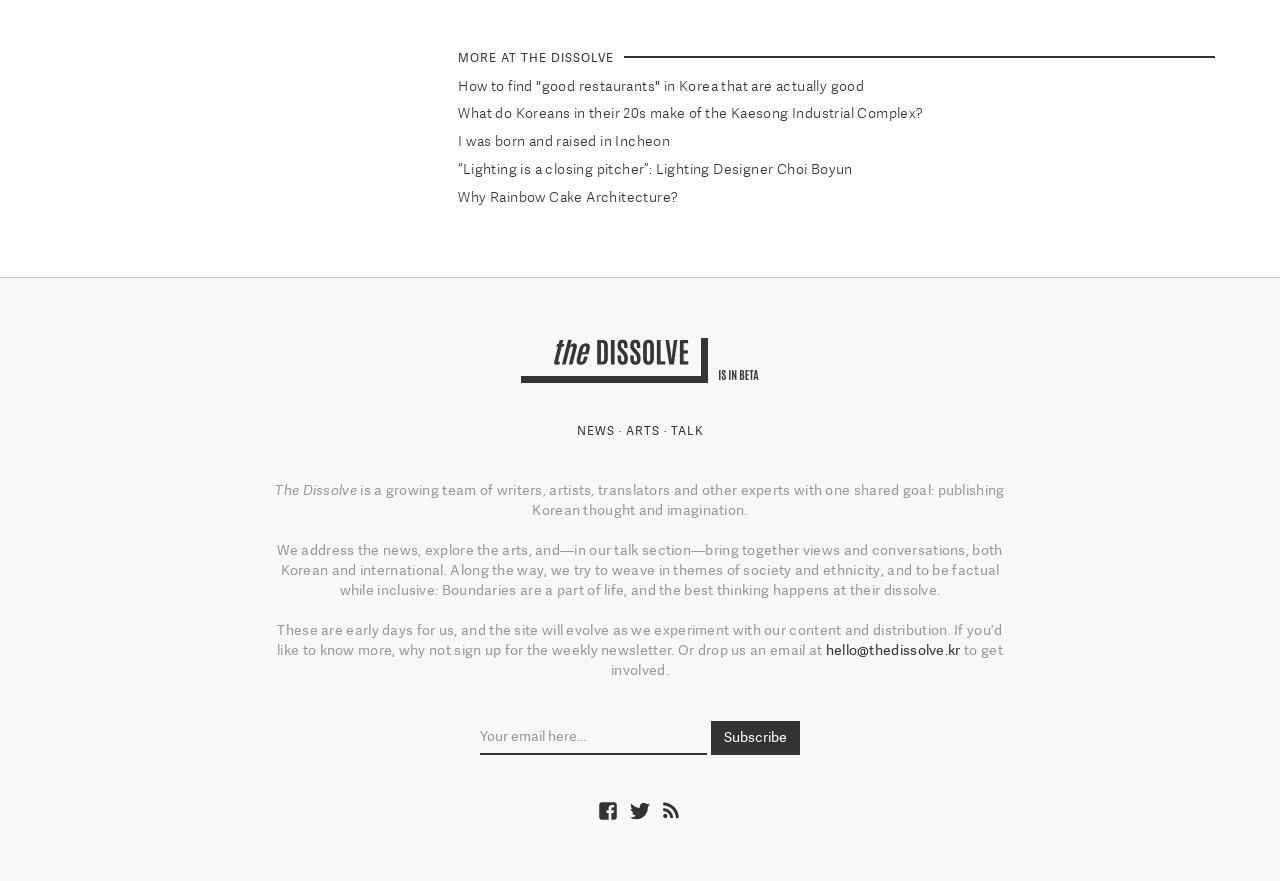Using the element description: "Subscribe", determine the bounding box coordinates for the specified UI element. The coordinates should be four float numbers between 0 and 1, [left, top, right, bottom].

[0.555, 0.818, 0.625, 0.857]